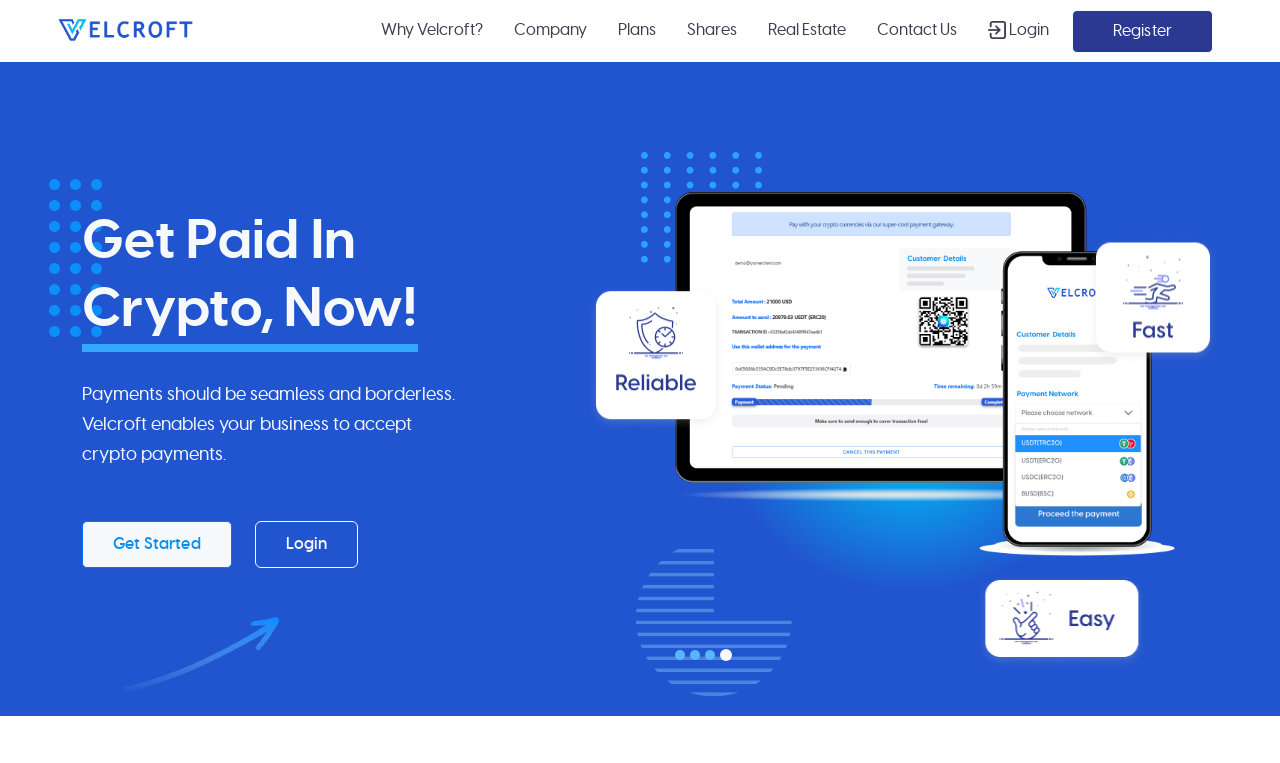Identify the bounding box coordinates for the region to click in order to carry out this instruction: "View the Urdu Articles". Provide the coordinates using four float numbers between 0 and 1, formatted as [left, top, right, bottom].

None